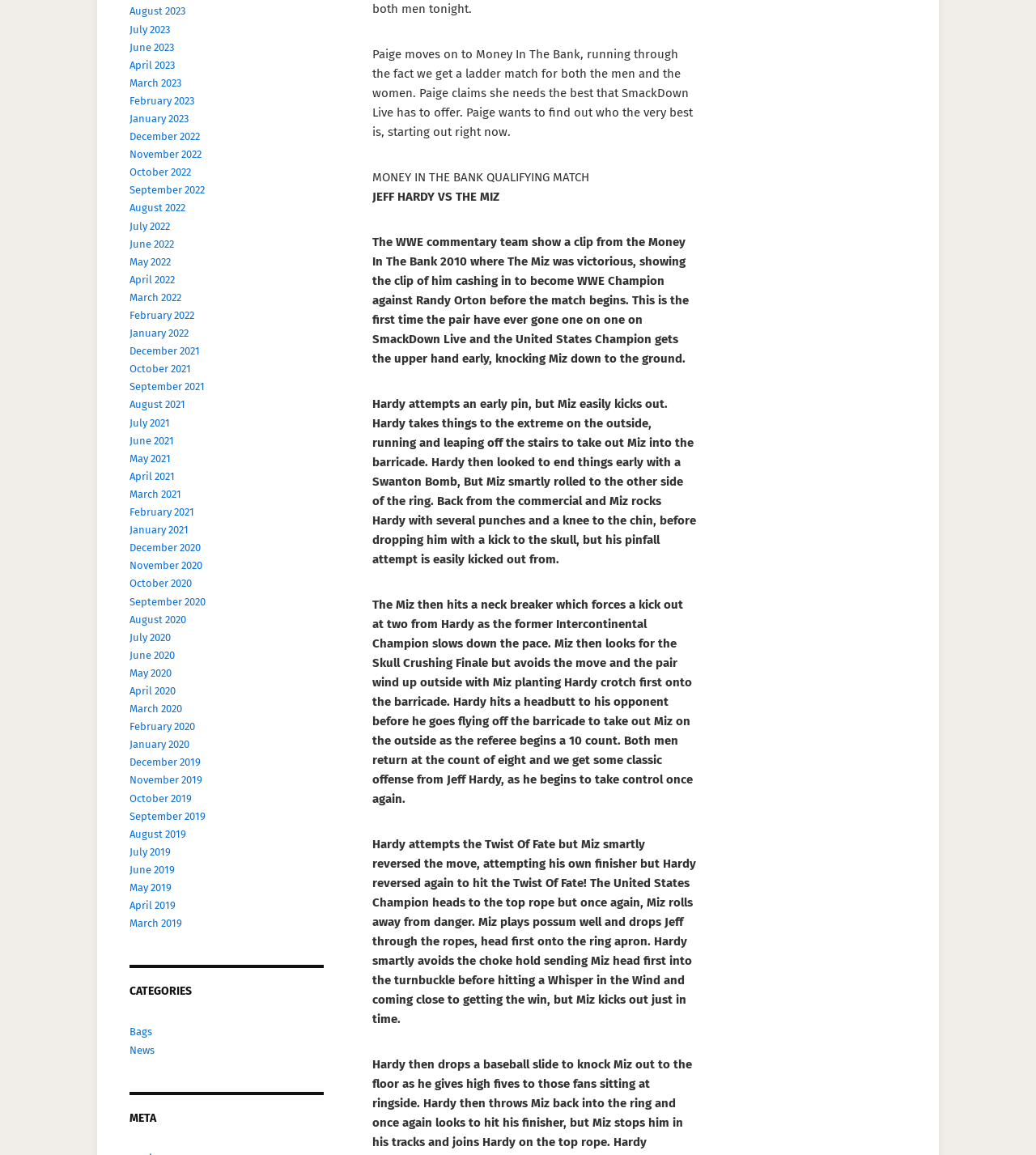What is the category above 'Bags'?
Provide a short answer using one word or a brief phrase based on the image.

CATEGORIES